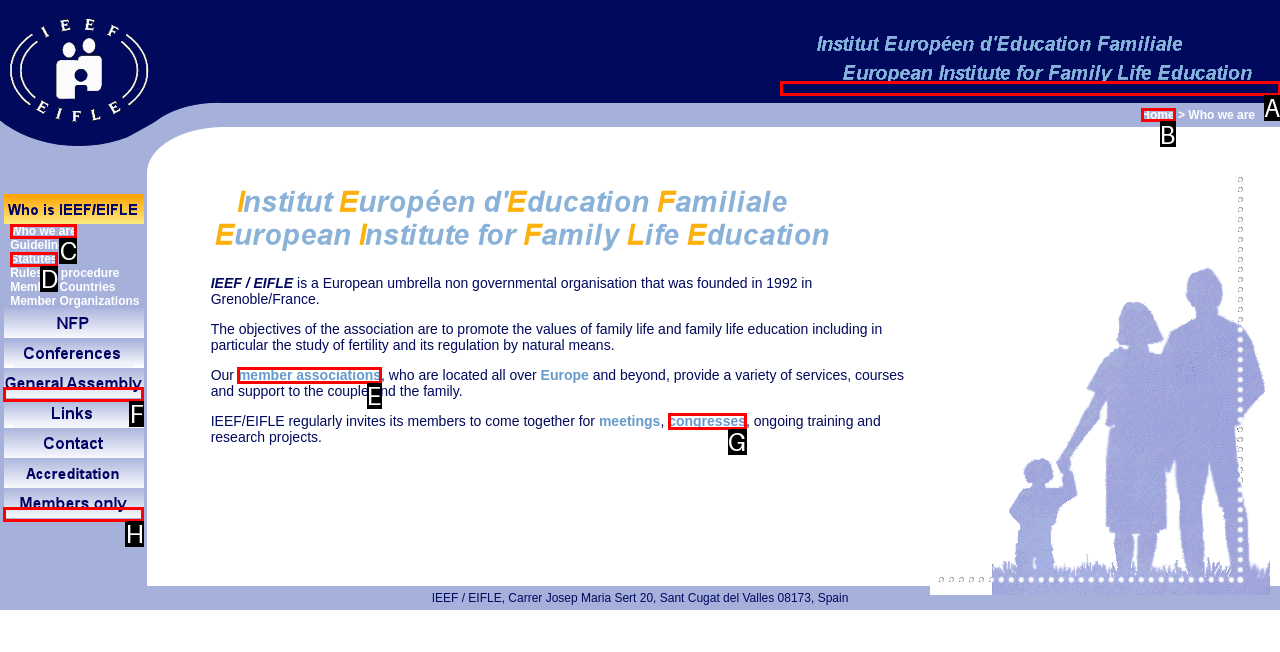Indicate the letter of the UI element that should be clicked to accomplish the task: Click on the 'Who we are' link. Answer with the letter only.

B